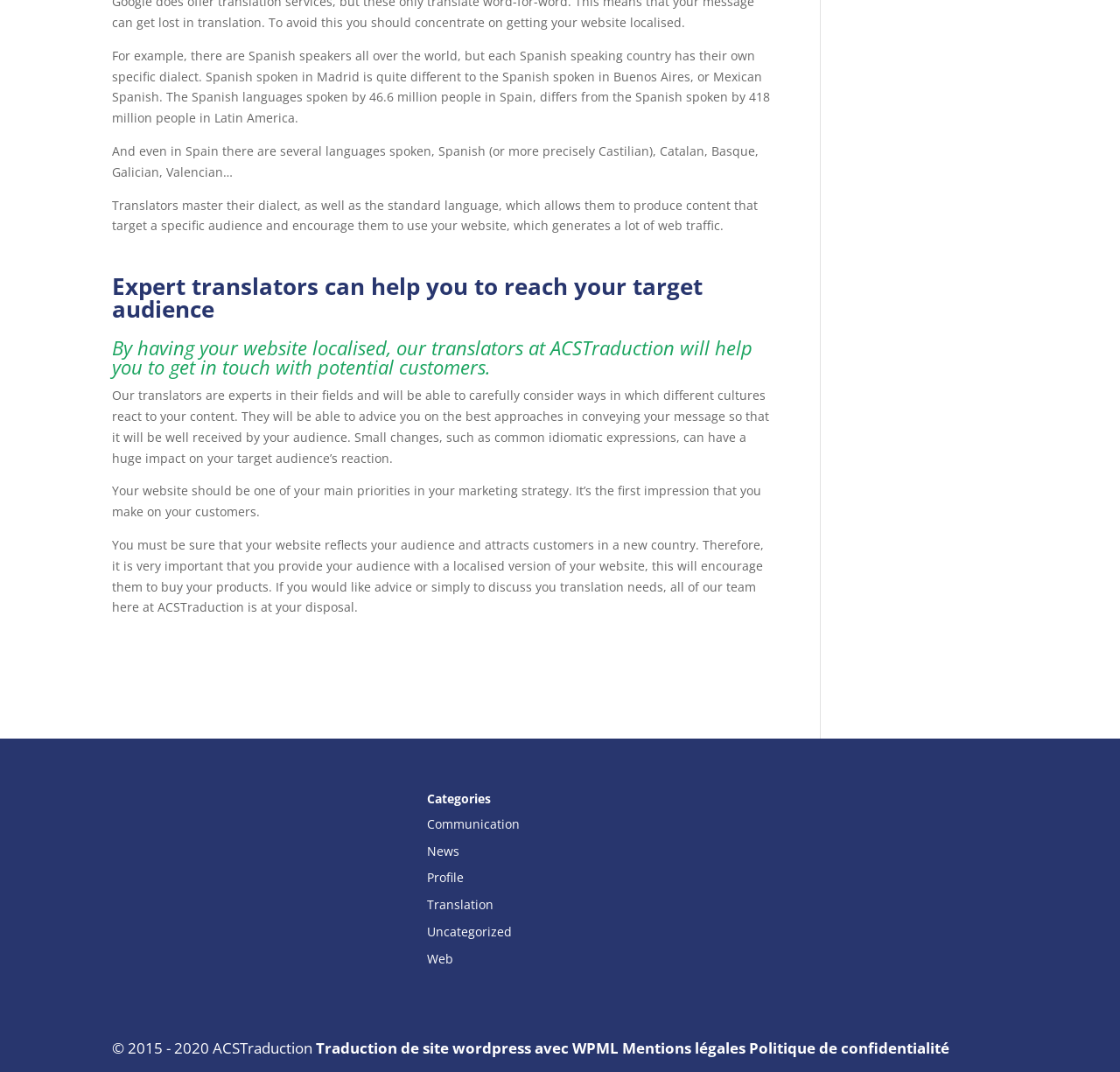Using the format (top-left x, top-left y, bottom-right x, bottom-right y), and given the element description, identify the bounding box coordinates within the screenshot: Politique de confidentialité

[0.669, 0.968, 0.848, 0.987]